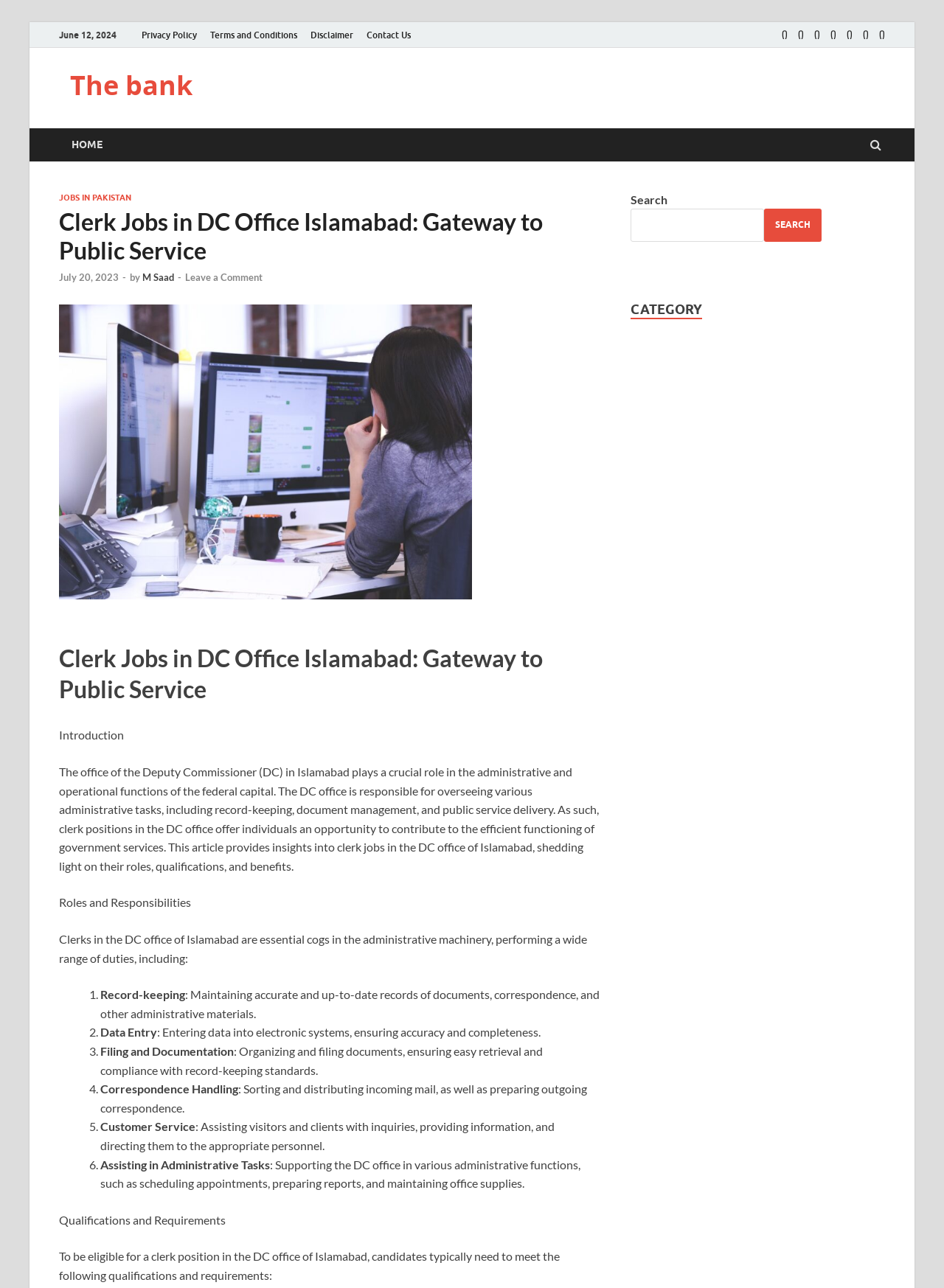Identify the coordinates of the bounding box for the element that must be clicked to accomplish the instruction: "go to January 2022".

None